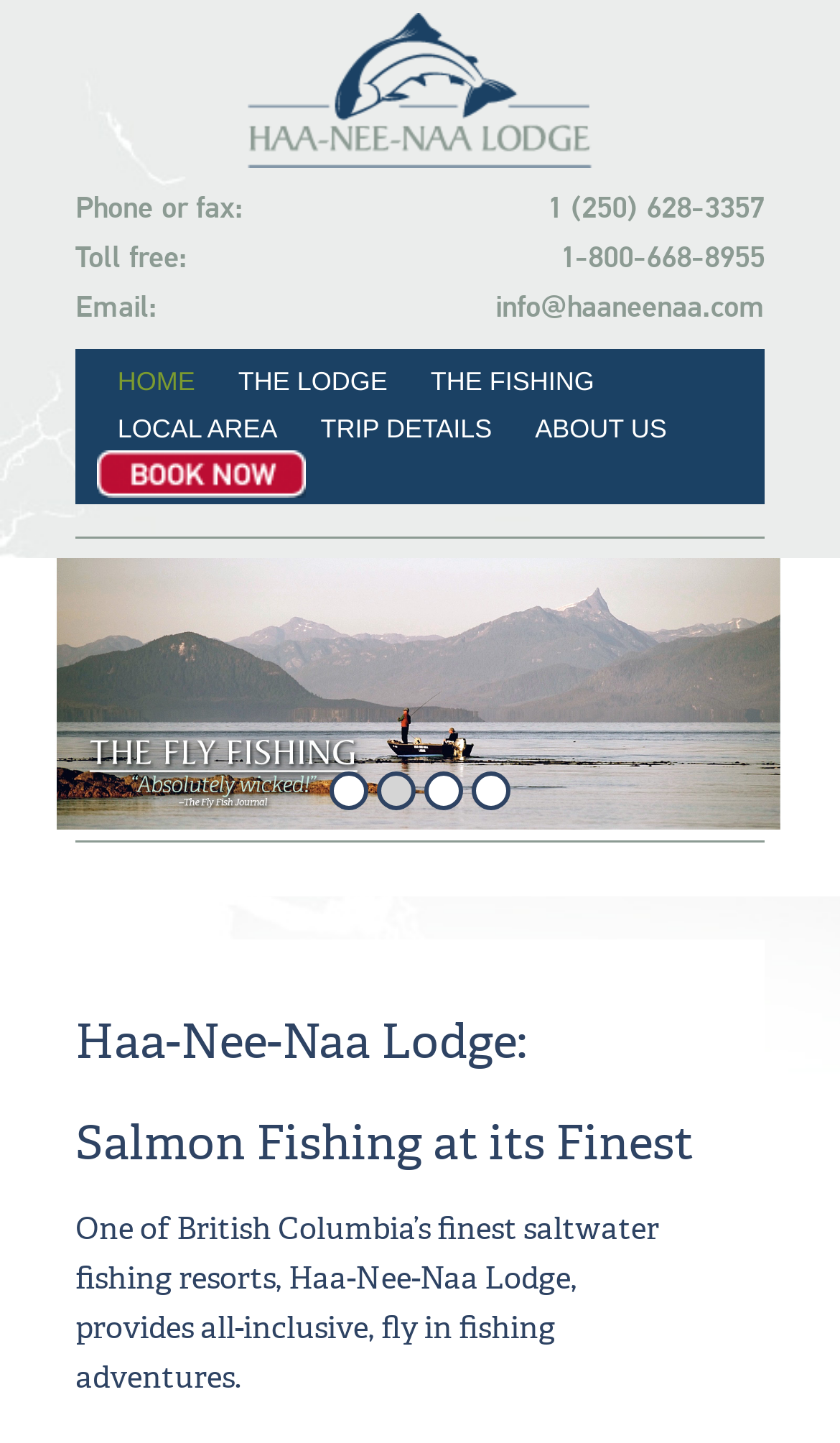Using the image as a reference, answer the following question in as much detail as possible:
How many pages are there in the pagination?

I counted the number of pages in the pagination by looking at the links '1', '2', '3', and '4', which suggest that there are 4 pages in total.